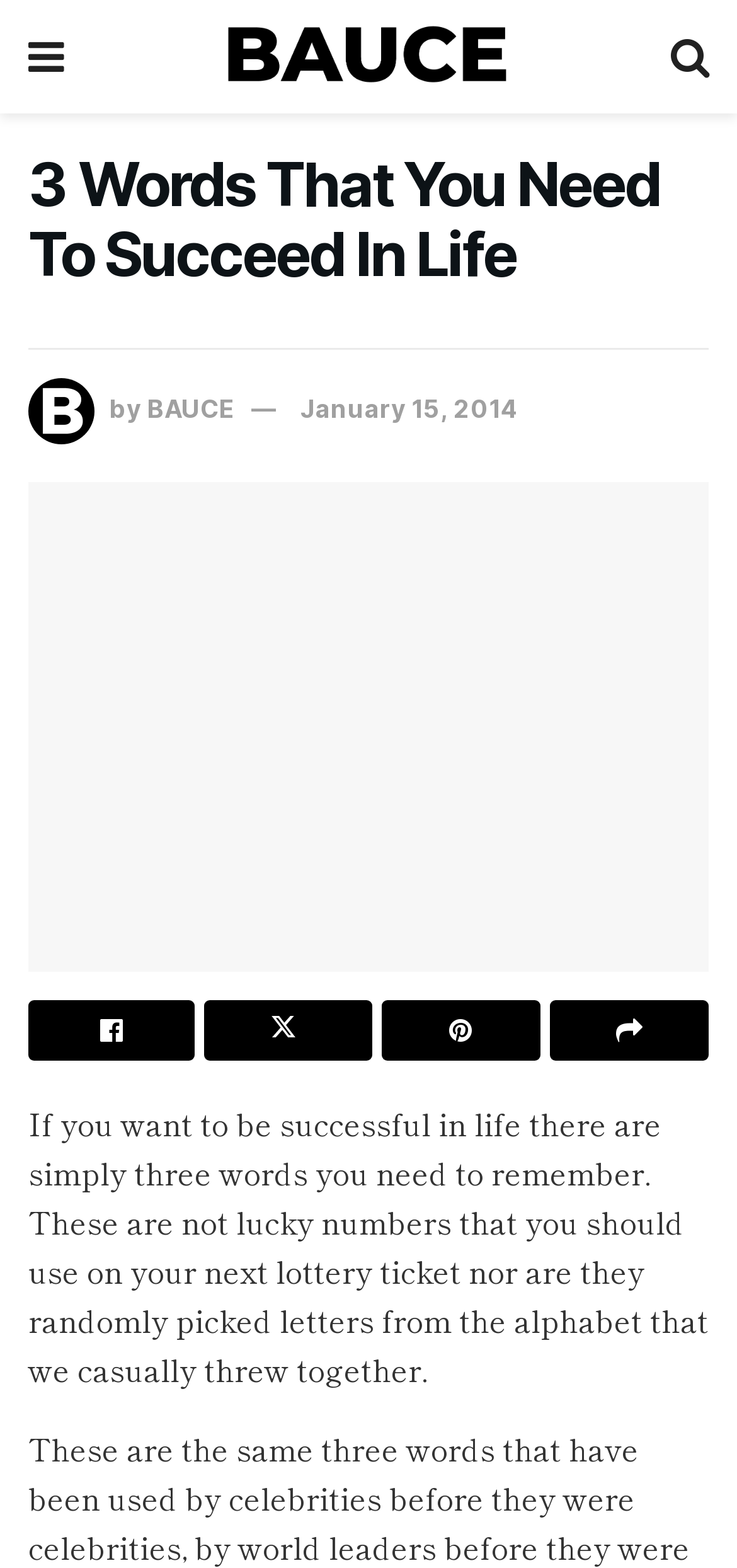Using the provided description parent_node: Name * name="author", find the bounding box coordinates for the UI element. Provide the coordinates in (top-left x, top-left y, bottom-right x, bottom-right y) format, ensuring all values are between 0 and 1.

None